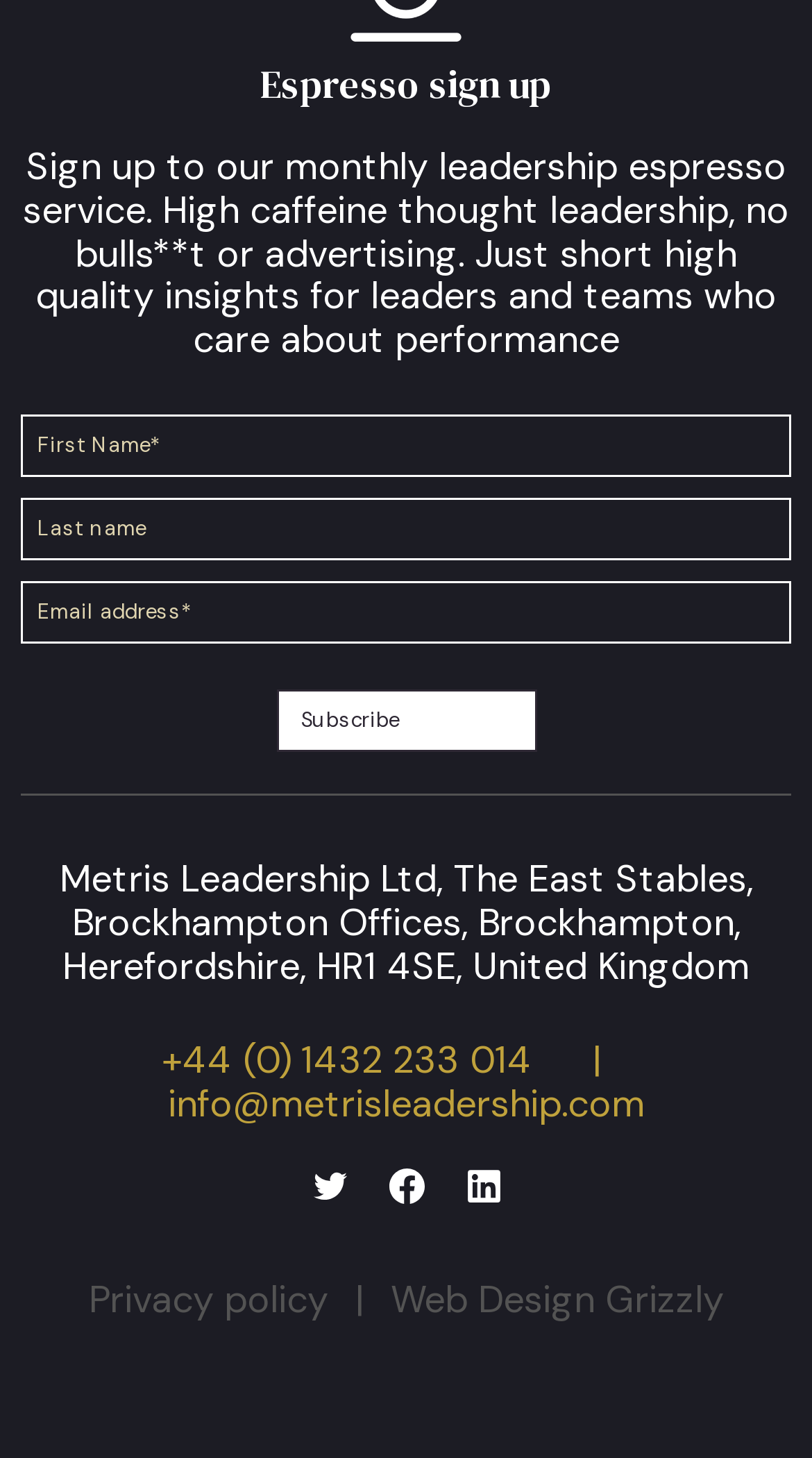Can you specify the bounding box coordinates for the region that should be clicked to fulfill this instruction: "Click Subscribe".

[0.355, 0.478, 0.506, 0.511]